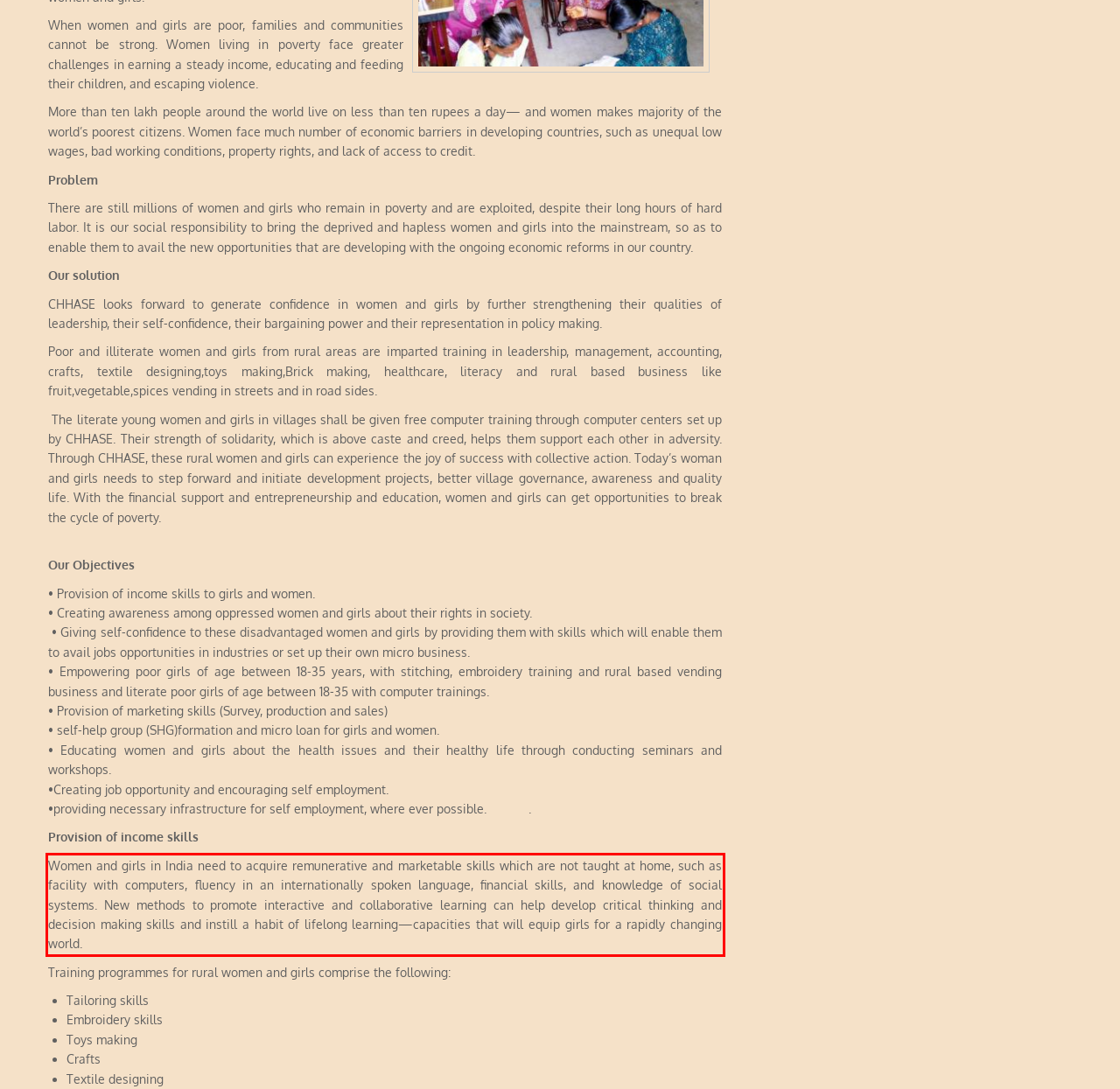Given a screenshot of a webpage, identify the red bounding box and perform OCR to recognize the text within that box.

Women and girls in India need to acquire remunerative and marketable skills which are not taught at home, such as facility with computers, fluency in an internationally spoken language, financial skills, and knowledge of social systems. New methods to promote interactive and collaborative learning can help develop critical thinking and decision making skills and instill a habit of lifelong learning—capacities that will equip girls for a rapidly changing world.